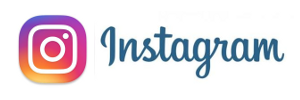What type of font is used to spell out 'Instagram'?
Based on the visual content, answer with a single word or a brief phrase.

Cursive